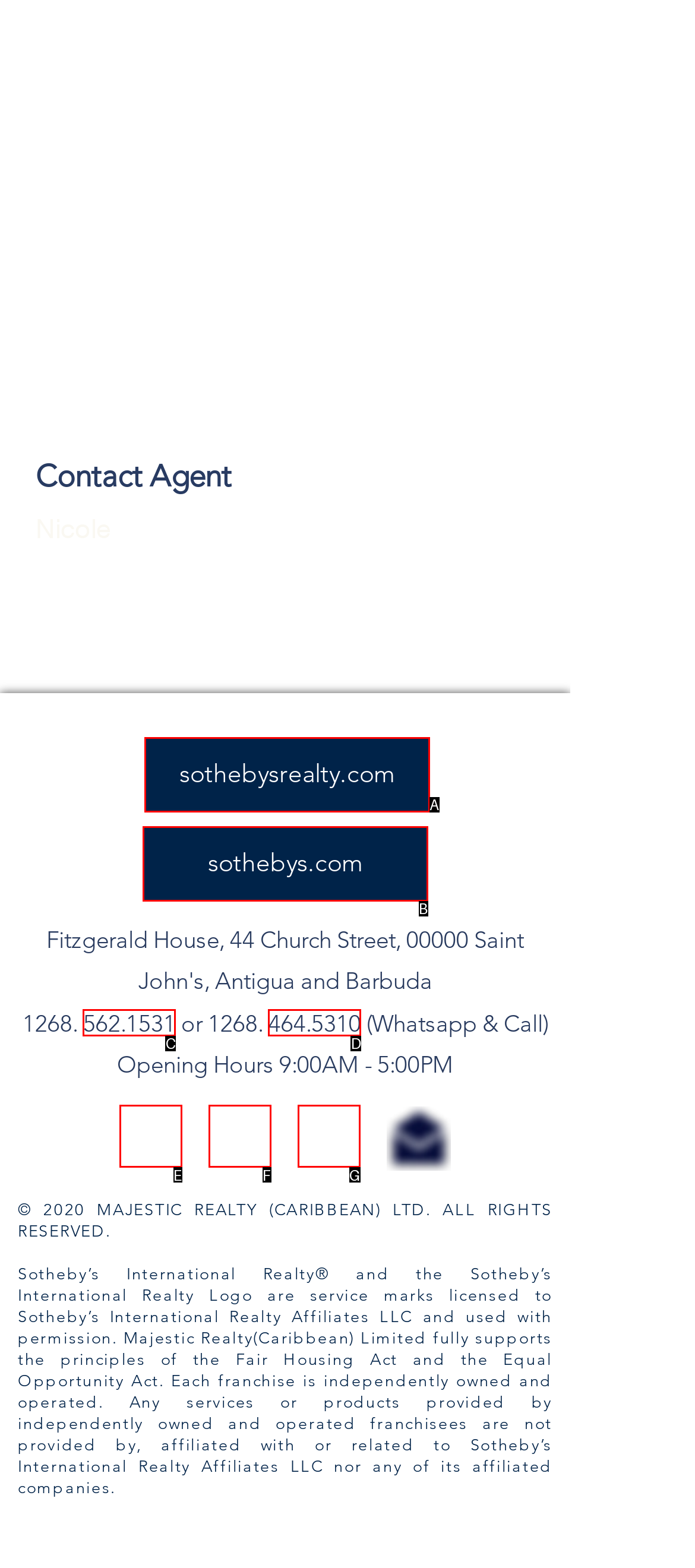From the given options, choose the HTML element that aligns with the description: sothebysrealty.com. Respond with the letter of the selected element.

A